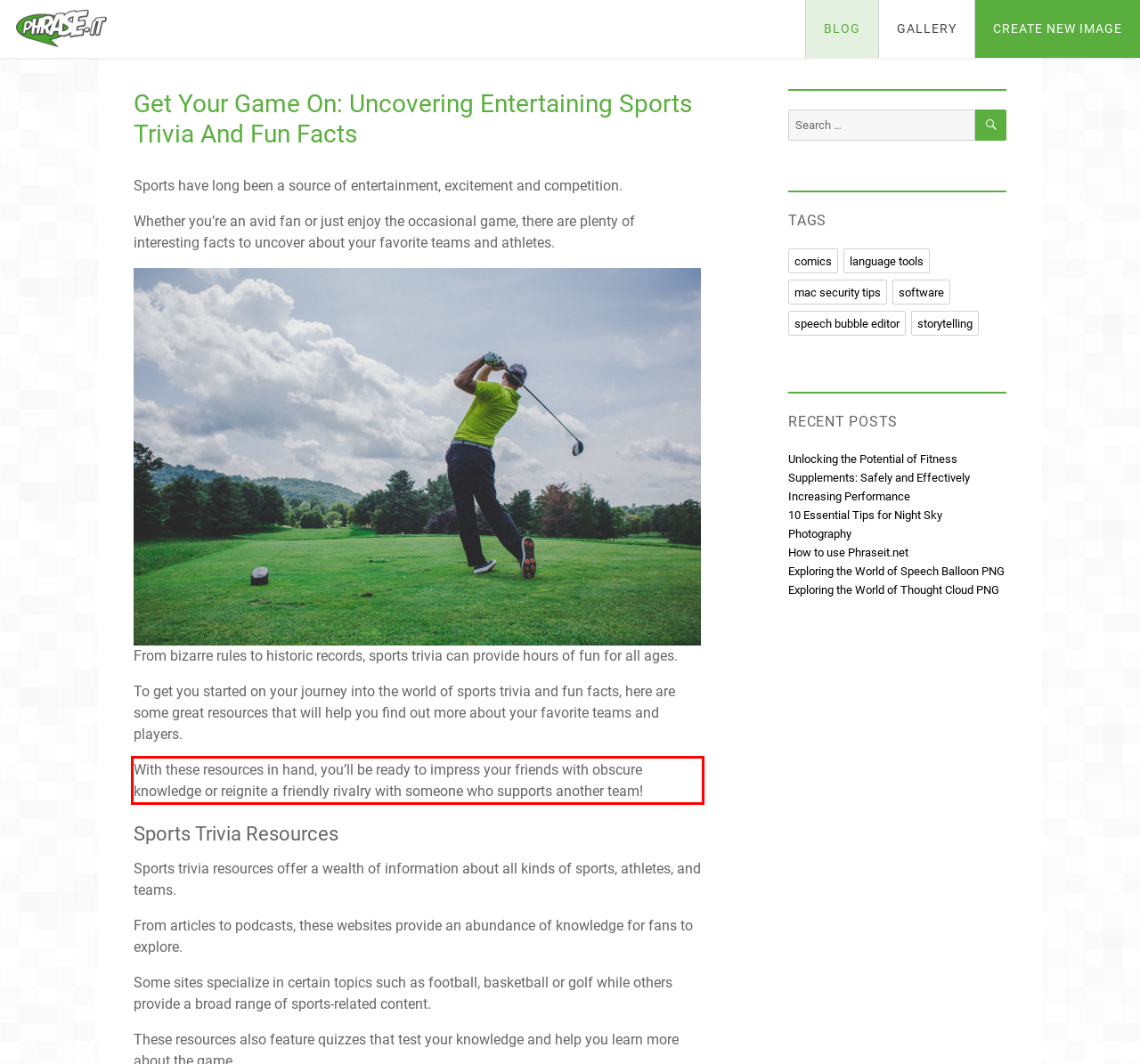Given a webpage screenshot, identify the text inside the red bounding box using OCR and extract it.

With these resources in hand, you’ll be ready to impress your friends with obscure knowledge or reignite a friendly rivalry with someone who supports another team!